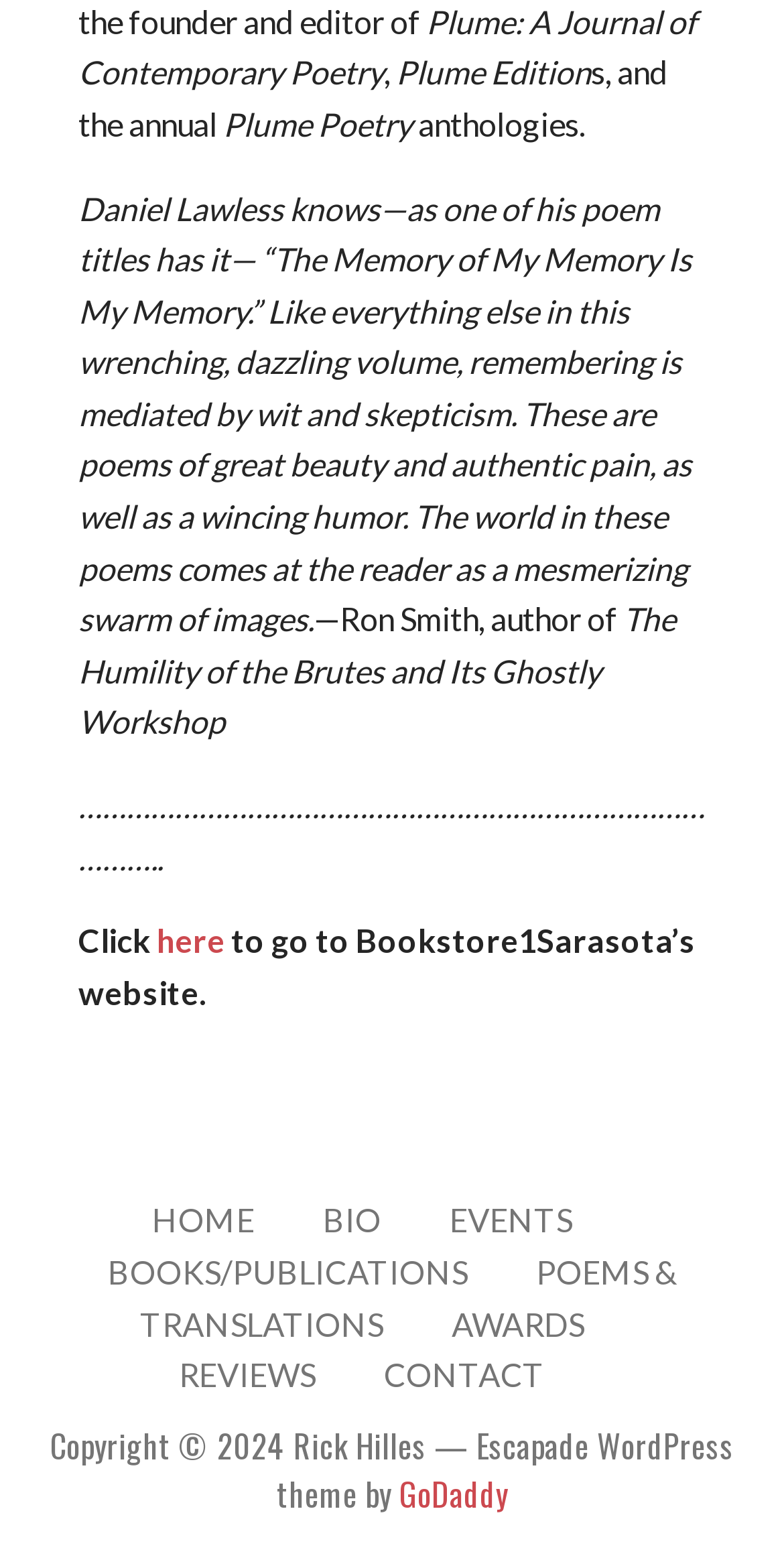Please predict the bounding box coordinates of the element's region where a click is necessary to complete the following instruction: "visit Bookstore1Sarasota’s website". The coordinates should be represented by four float numbers between 0 and 1, i.e., [left, top, right, bottom].

[0.2, 0.588, 0.295, 0.613]